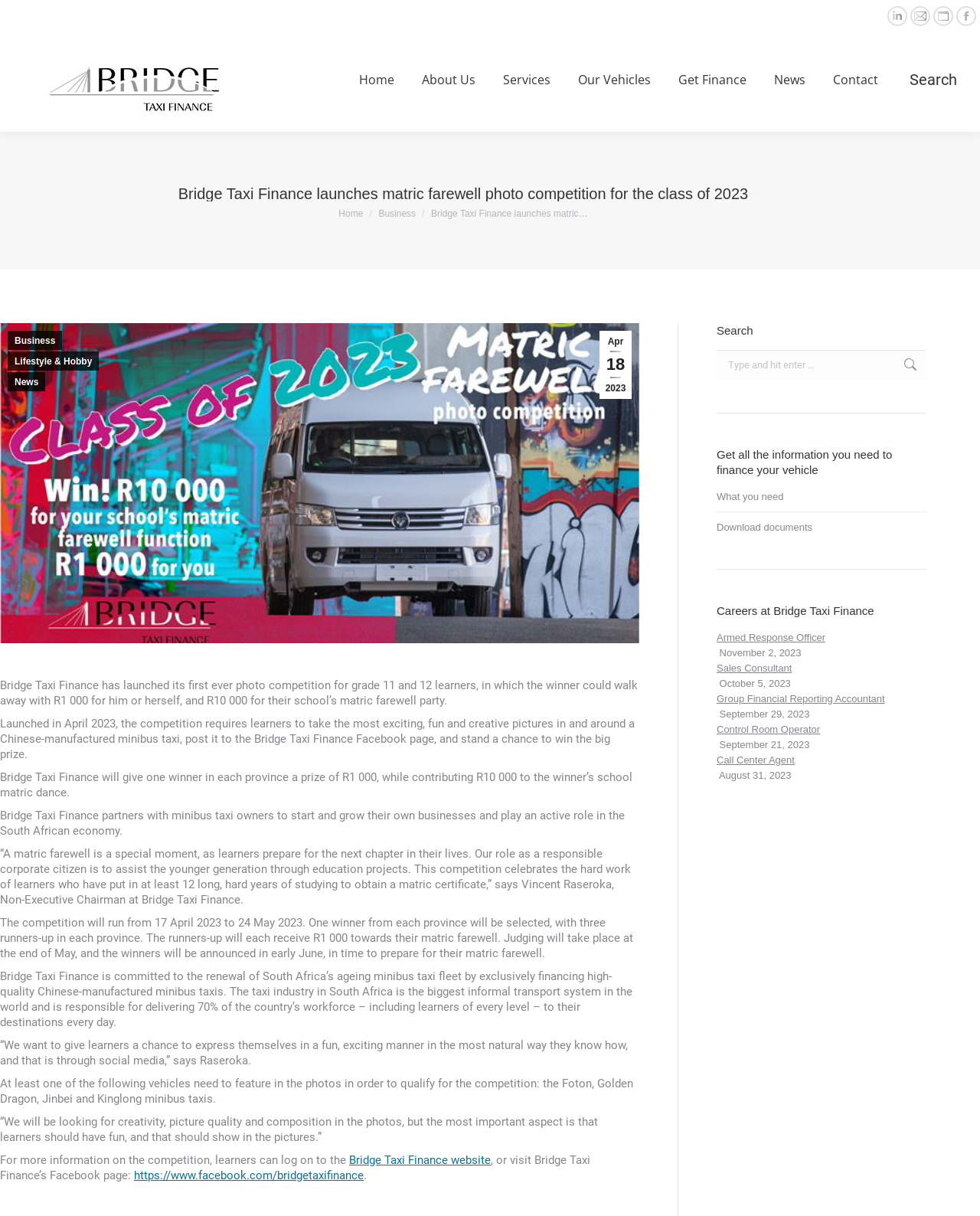What is the duration of the photo competition?
Could you please answer the question thoroughly and with as much detail as possible?

I read the static text elements that describe the competition, which specify the duration of the competition as from 17 April 2023 to 24 May 2023. This information is provided in the main content of the webpage.